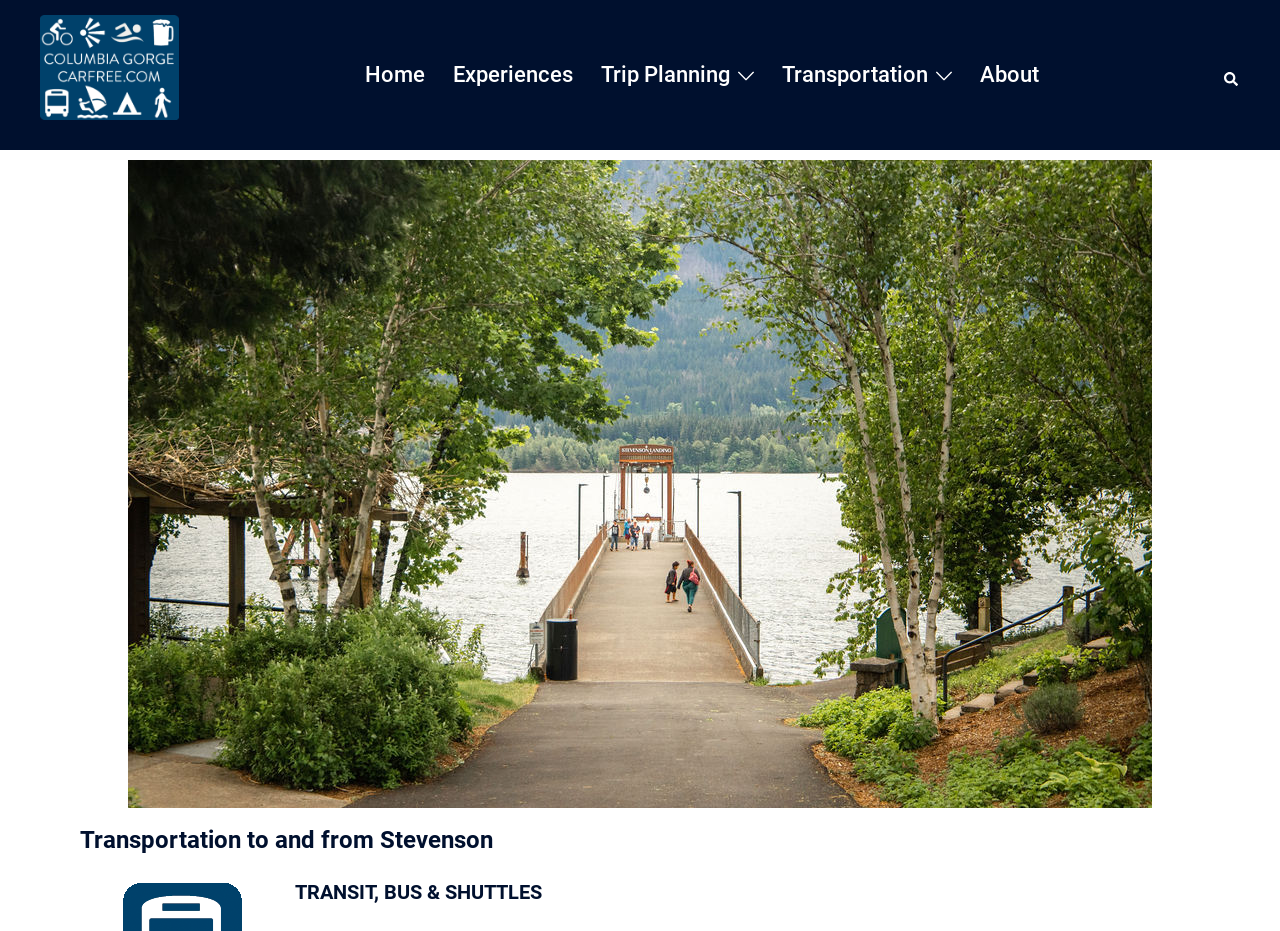Locate and provide the bounding box coordinates for the HTML element that matches this description: "Fox Chiropractic".

None